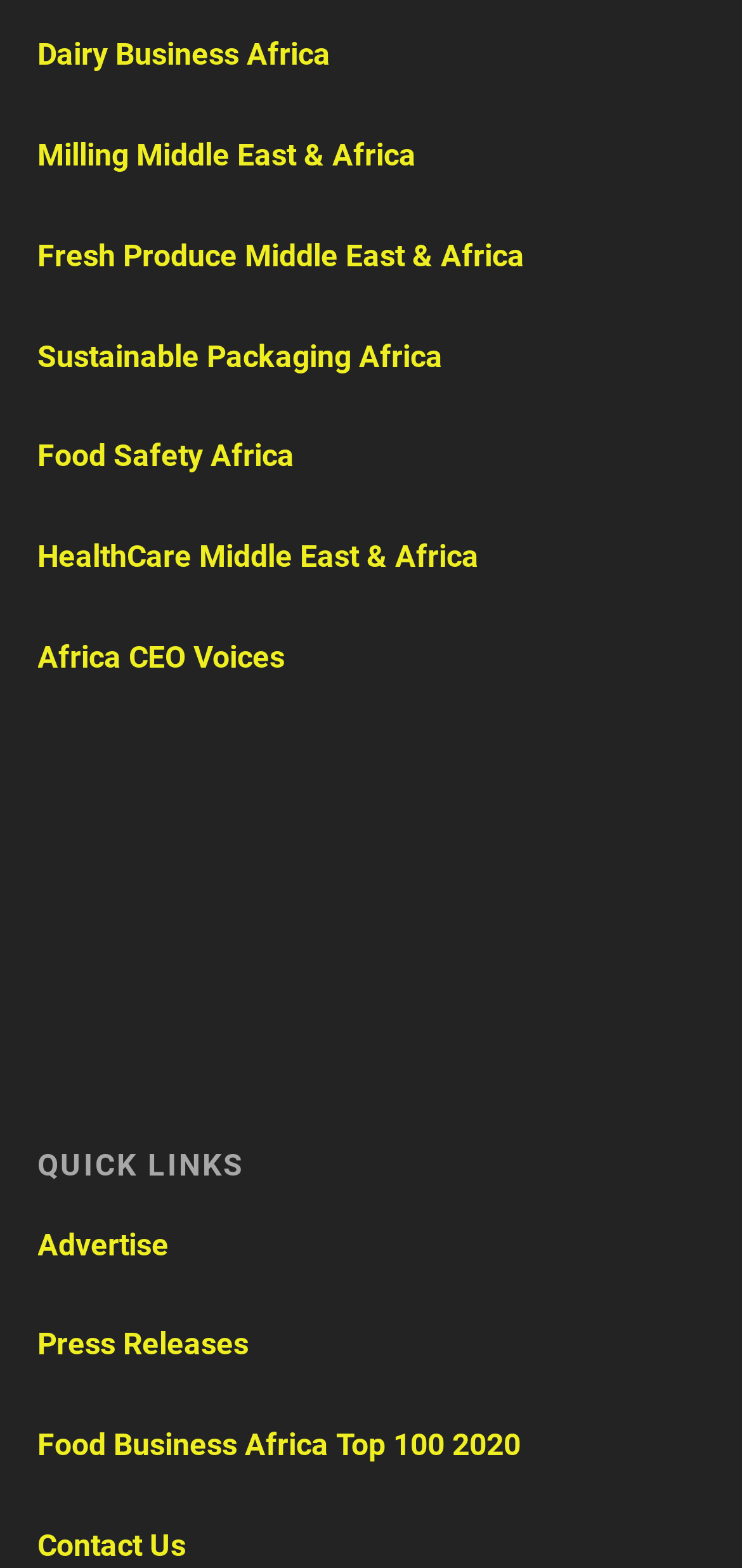Give a short answer to this question using one word or a phrase:
How many quick links are available?

9